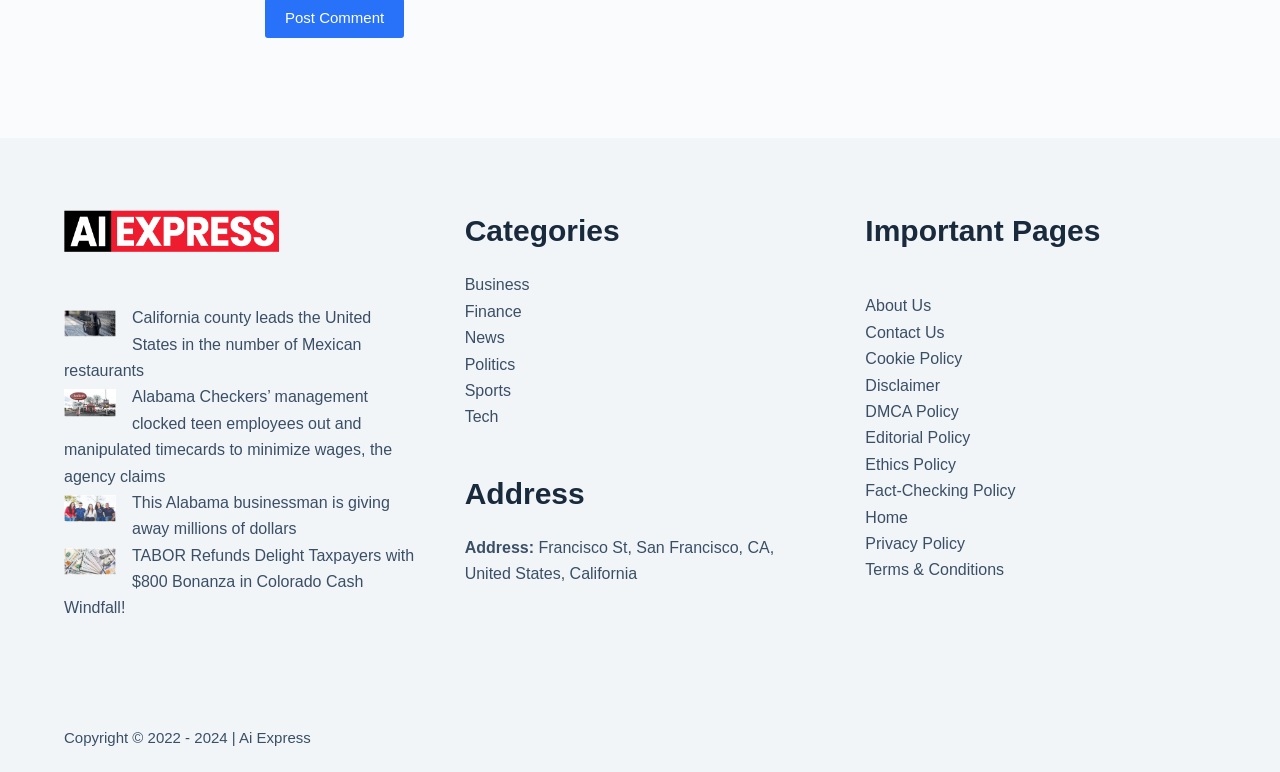What are the important pages listed on the webpage?
Please give a well-detailed answer to the question.

The important pages are listed under the 'Important Pages' heading, which is located at the bottom left corner of the webpage. The pages include About Us, Contact Us, Cookie Policy, Disclaimer, DMCA Policy, Editorial Policy, Ethics Policy, Fact-Checking Policy, Home, and Privacy Policy.